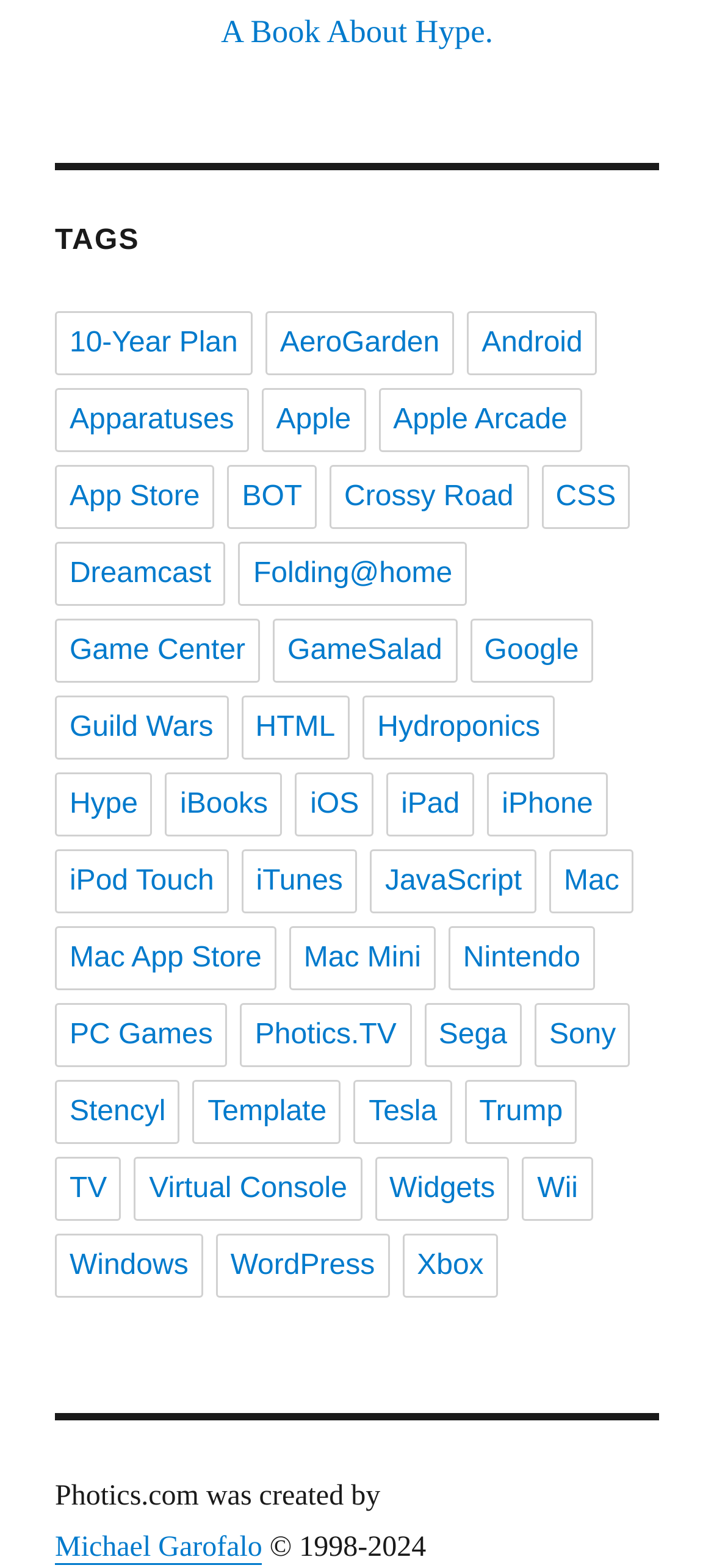Please find the bounding box coordinates for the clickable element needed to perform this instruction: "Visit the 'Apple Arcade' page".

[0.53, 0.248, 0.815, 0.289]